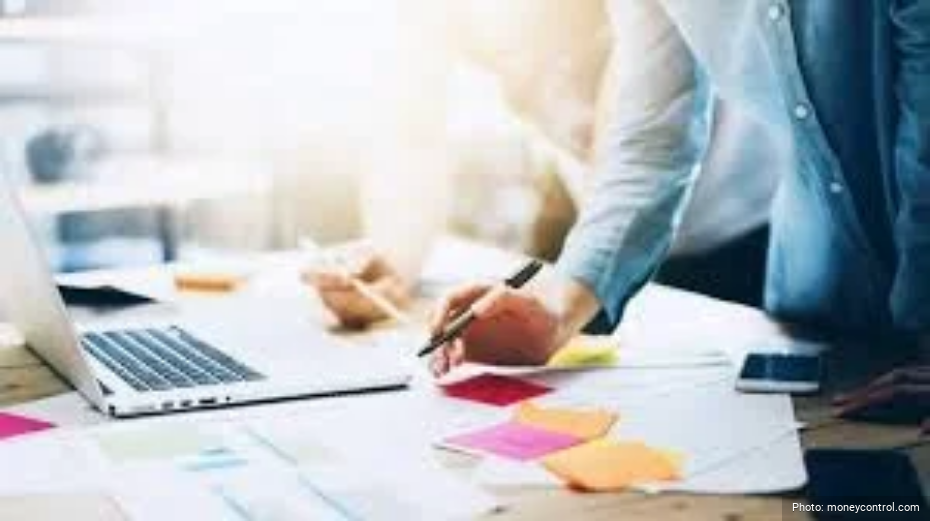What is the purpose of the laptop on the table?
Using the details shown in the screenshot, provide a comprehensive answer to the question.

The laptop is slightly open on the table, suggesting that it is being used as a tool to facilitate the brainstorming session, providing a technological backdrop to their discussions and possibly serving as a resource for research or note-taking.